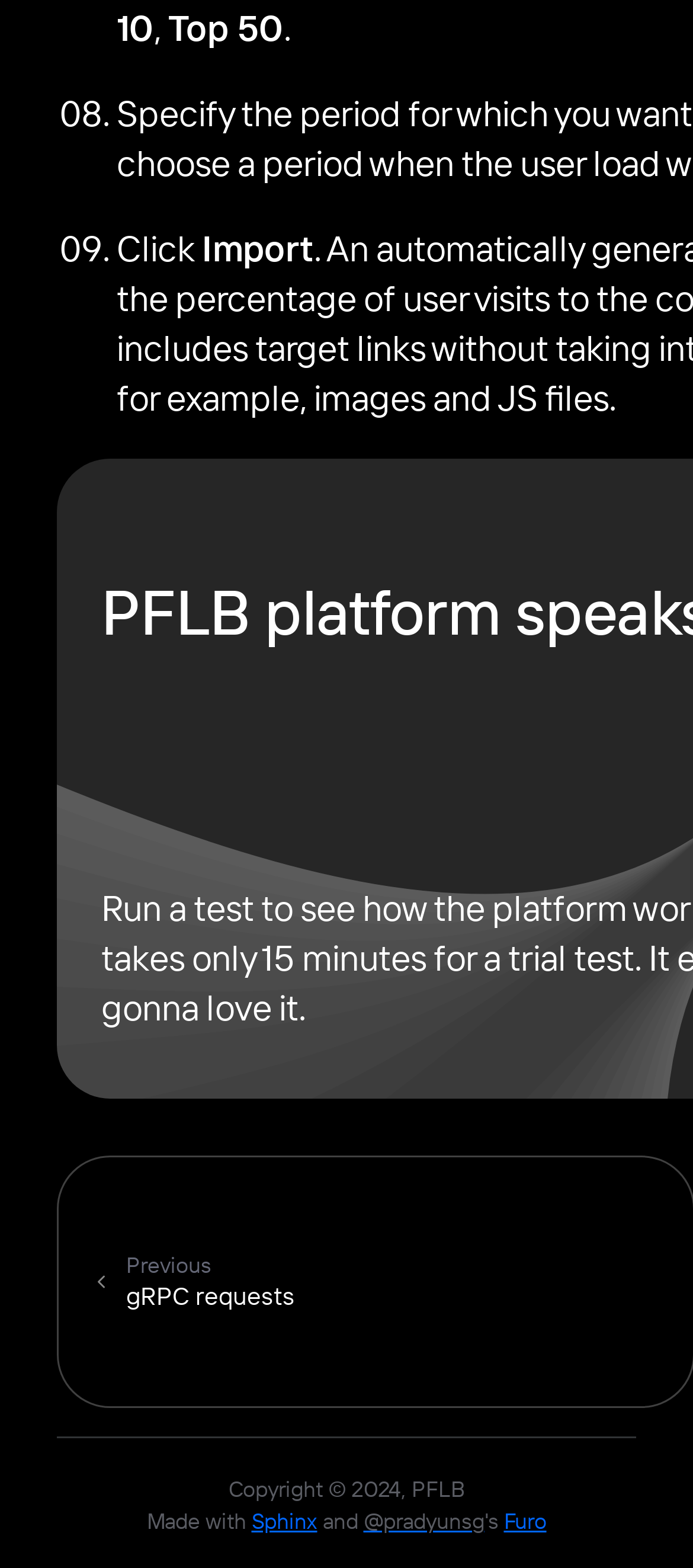Identify the bounding box coordinates for the UI element described as follows: "@pradyunsg". Ensure the coordinates are four float numbers between 0 and 1, formatted as [left, top, right, bottom].

[0.524, 0.962, 0.699, 0.979]